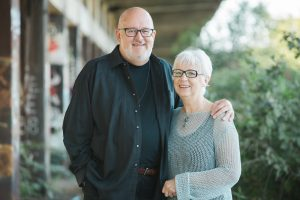Refer to the image and answer the question with as much detail as possible: What is the atmosphere in the image?

The warm smiles and gentle facial expressions of the couple, along with the soft, natural background, create an atmosphere of joy and connection, reflecting the spirit of community and support that Ransom Fellowship embodies.